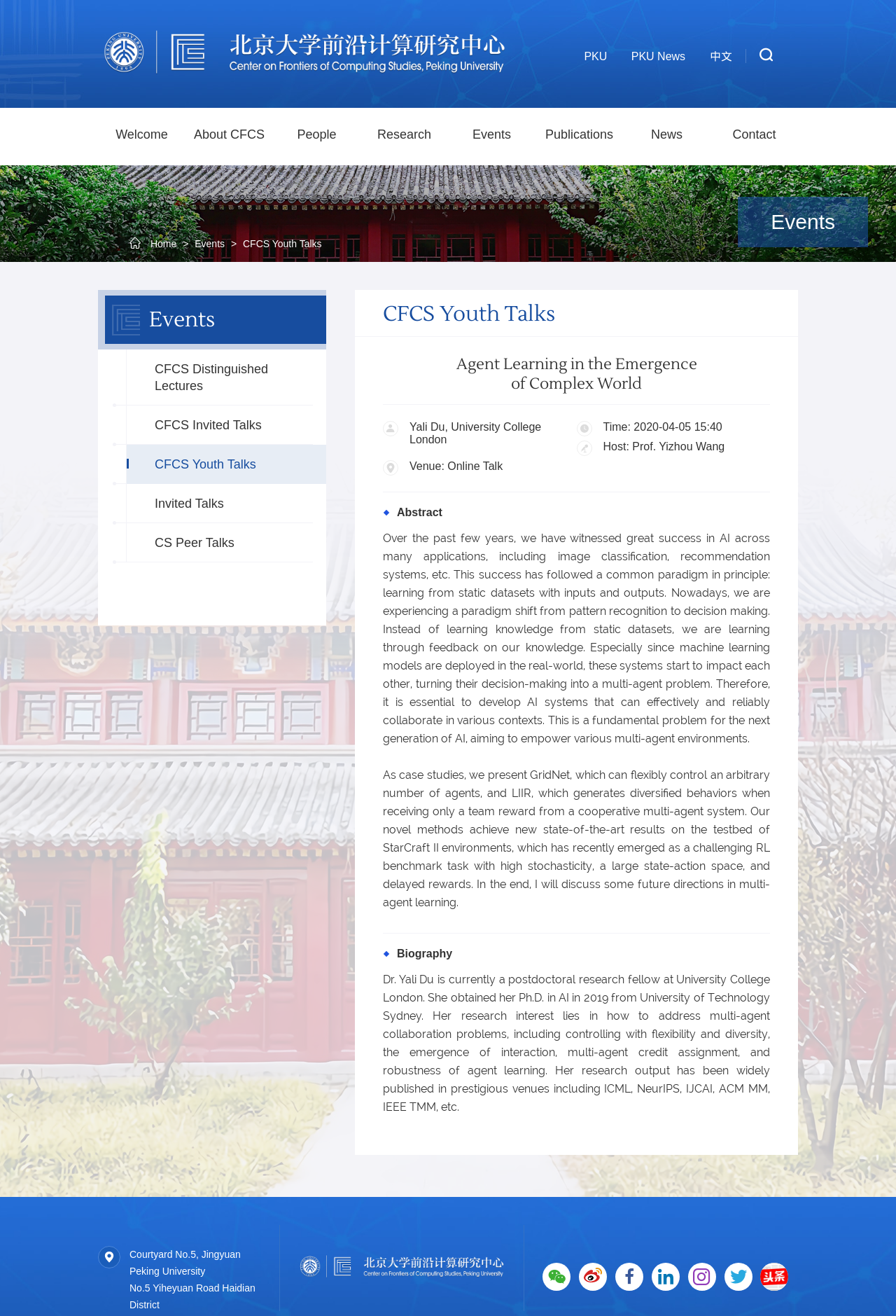Locate and provide the bounding box coordinates for the HTML element that matches this description: "JOIN NOW".

None